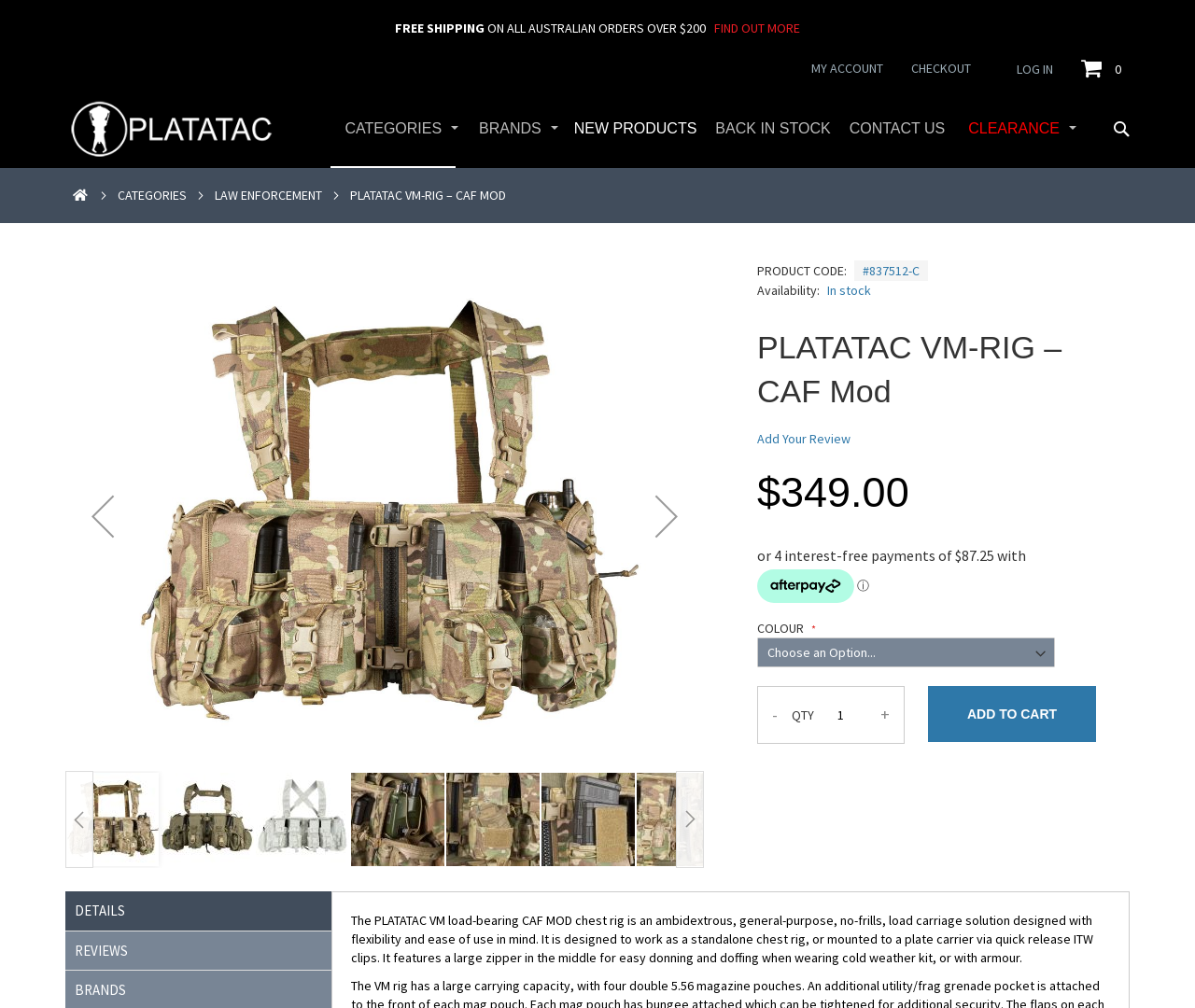Please identify the bounding box coordinates of the clickable area that will allow you to execute the instruction: "Click on the 'LOG IN' link".

[0.851, 0.06, 0.881, 0.077]